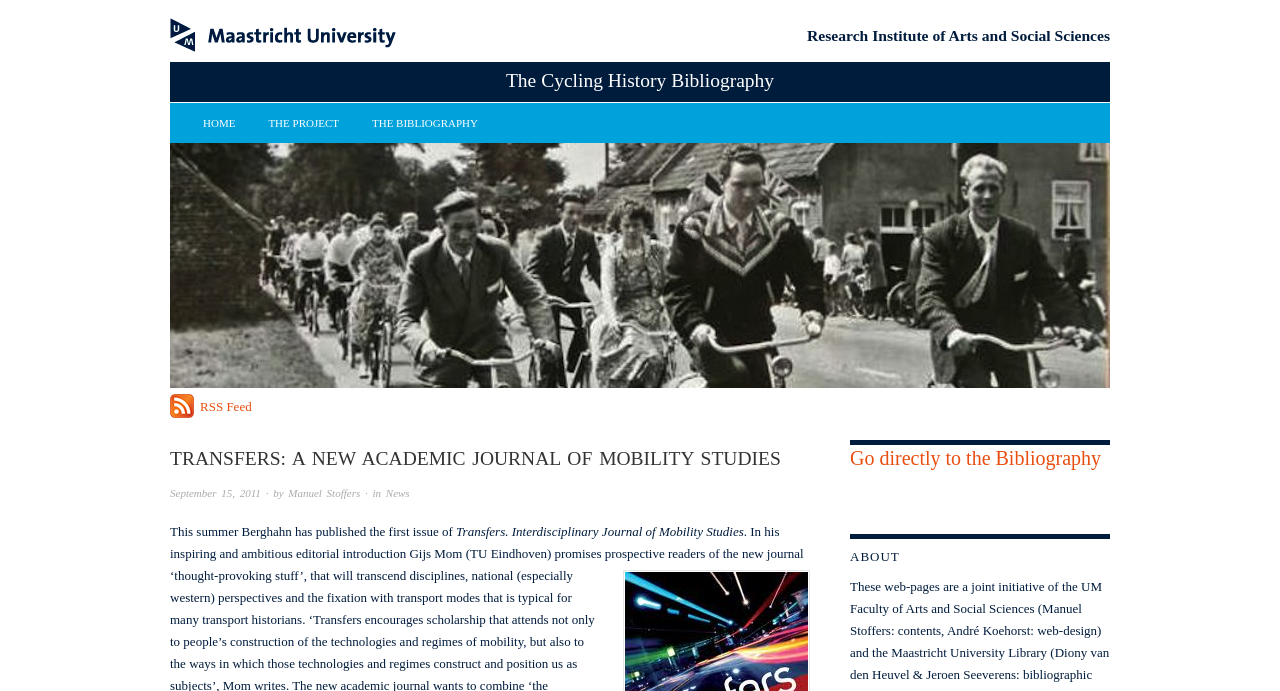What is the name of the person who wrote the editorial introduction? Observe the screenshot and provide a one-word or short phrase answer.

Gijs Mom